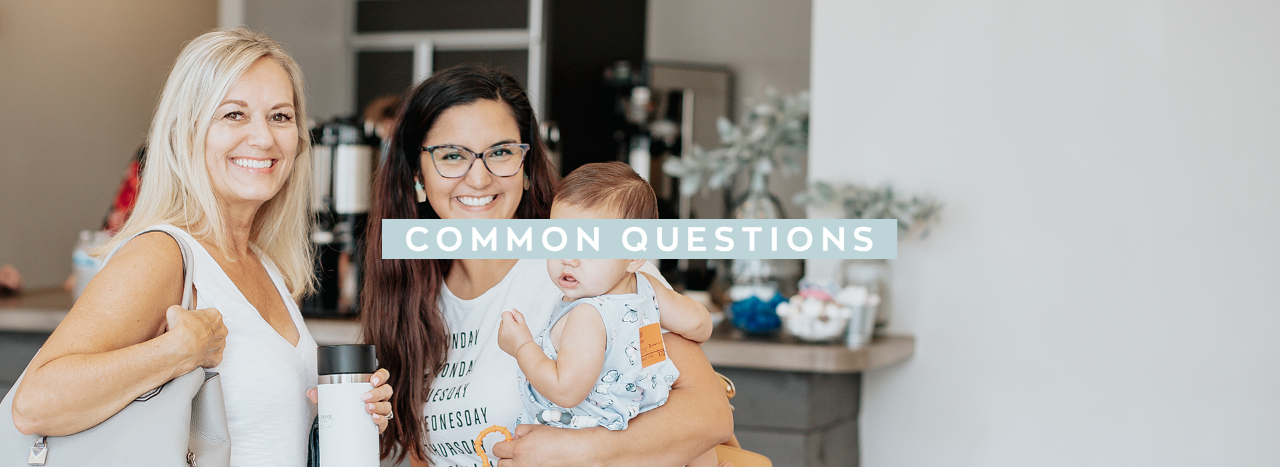Describe every aspect of the image in detail.

The image features two smiling women, one holding a toddler and both appearing welcoming and friendly. The text overlay reads "COMMON QUESTIONS," suggesting that this section addresses inquiries frequently posed by visitors. In the background, a modern and inviting space is visible, hinting at a community-oriented environment, likely associated with New Heights Church in Chandler, AZ. The overall atmosphere conveys a sense of warmth and approachability, making it clear that the church aims to foster a supportive community for newcomers and families.